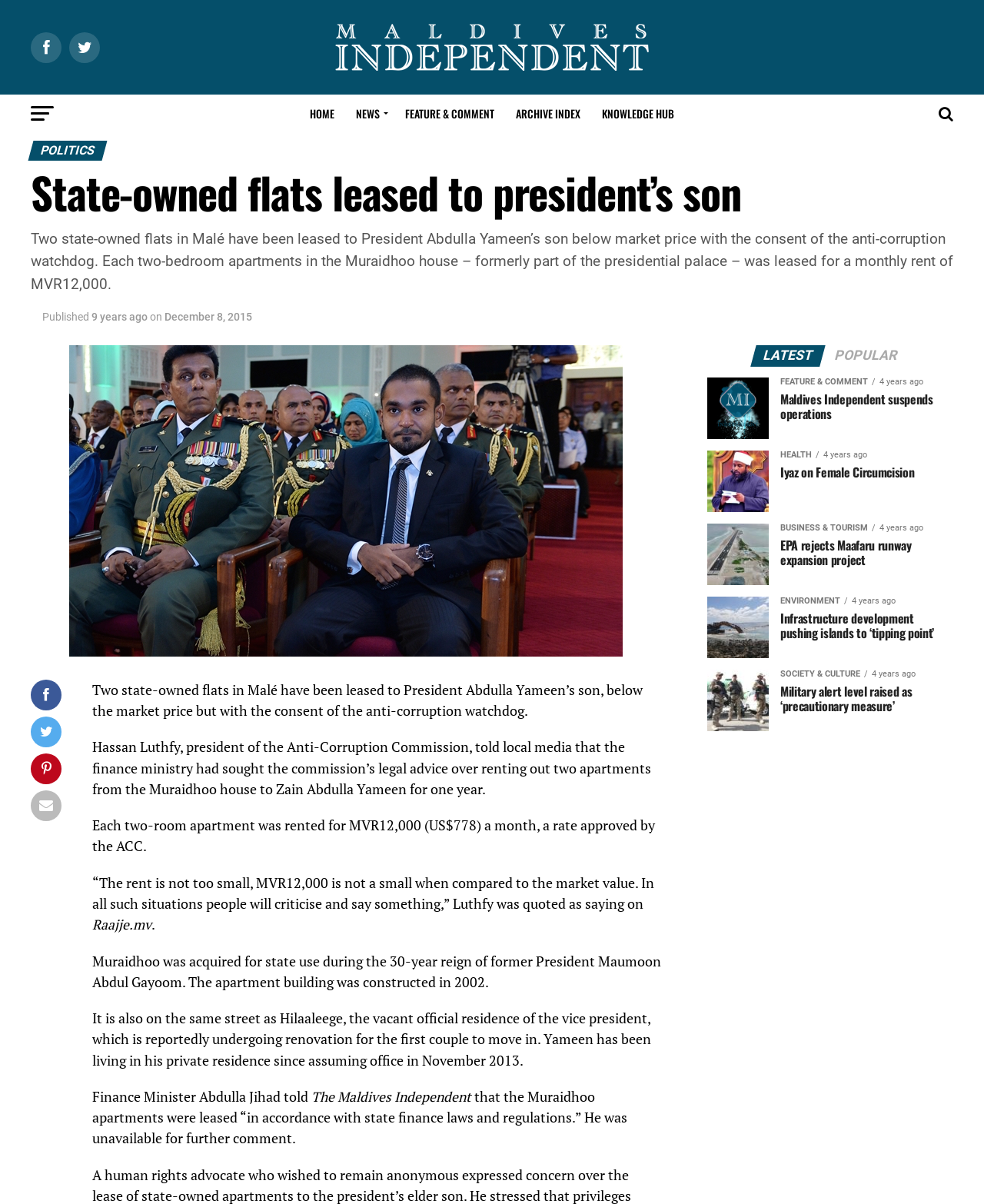Look at the image and write a detailed answer to the question: 
What is the name of the president's son who leased the flats?

The answer can be found in the paragraph that starts with 'Hassan Luthfy, president of the Anti-Corruption Commission, told local media...' where it mentions 'Zain Abdulla Yameen' as the president's son who leased the flats.